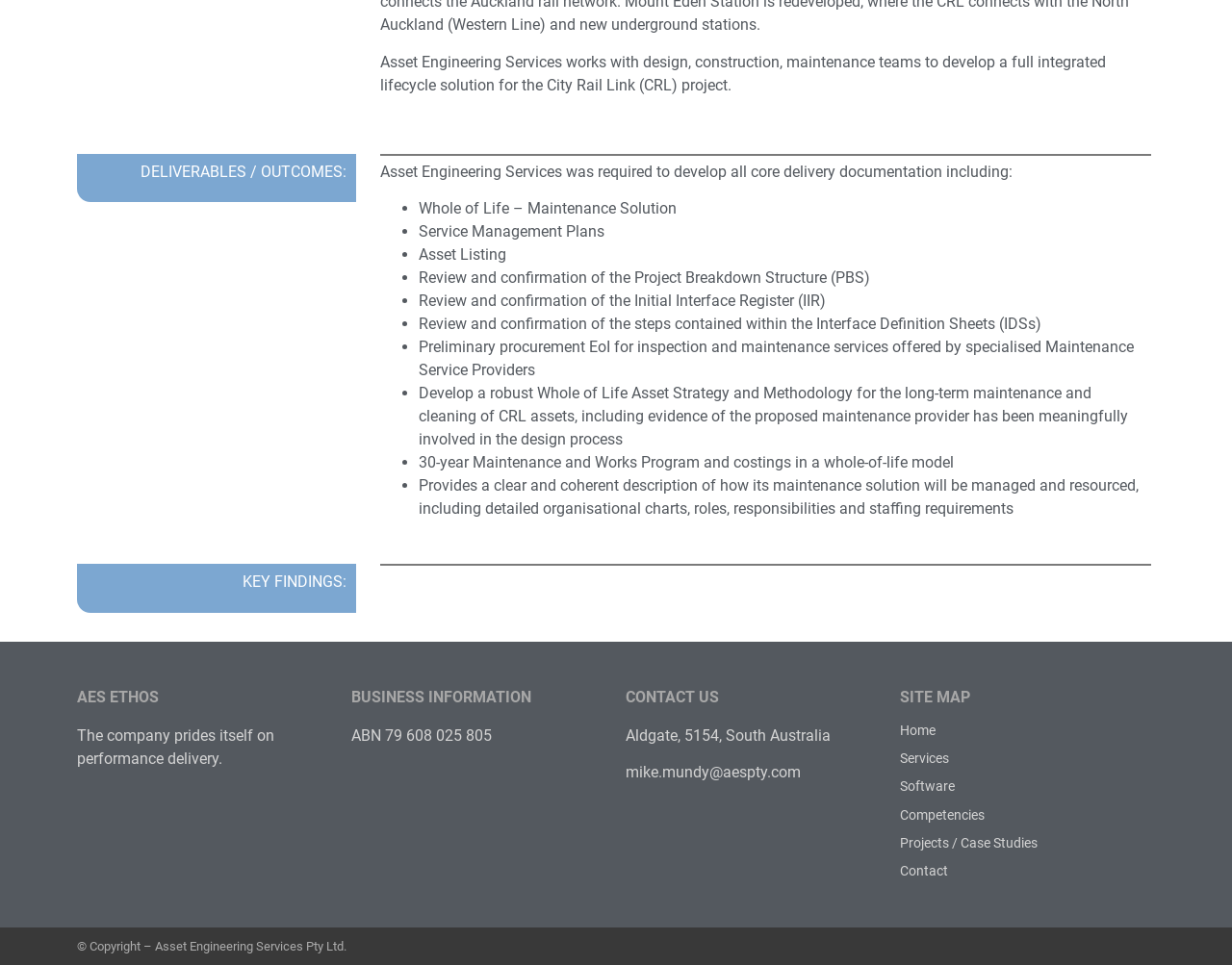What is the company's ABN?
Based on the screenshot, answer the question with a single word or phrase.

79 608 025 805